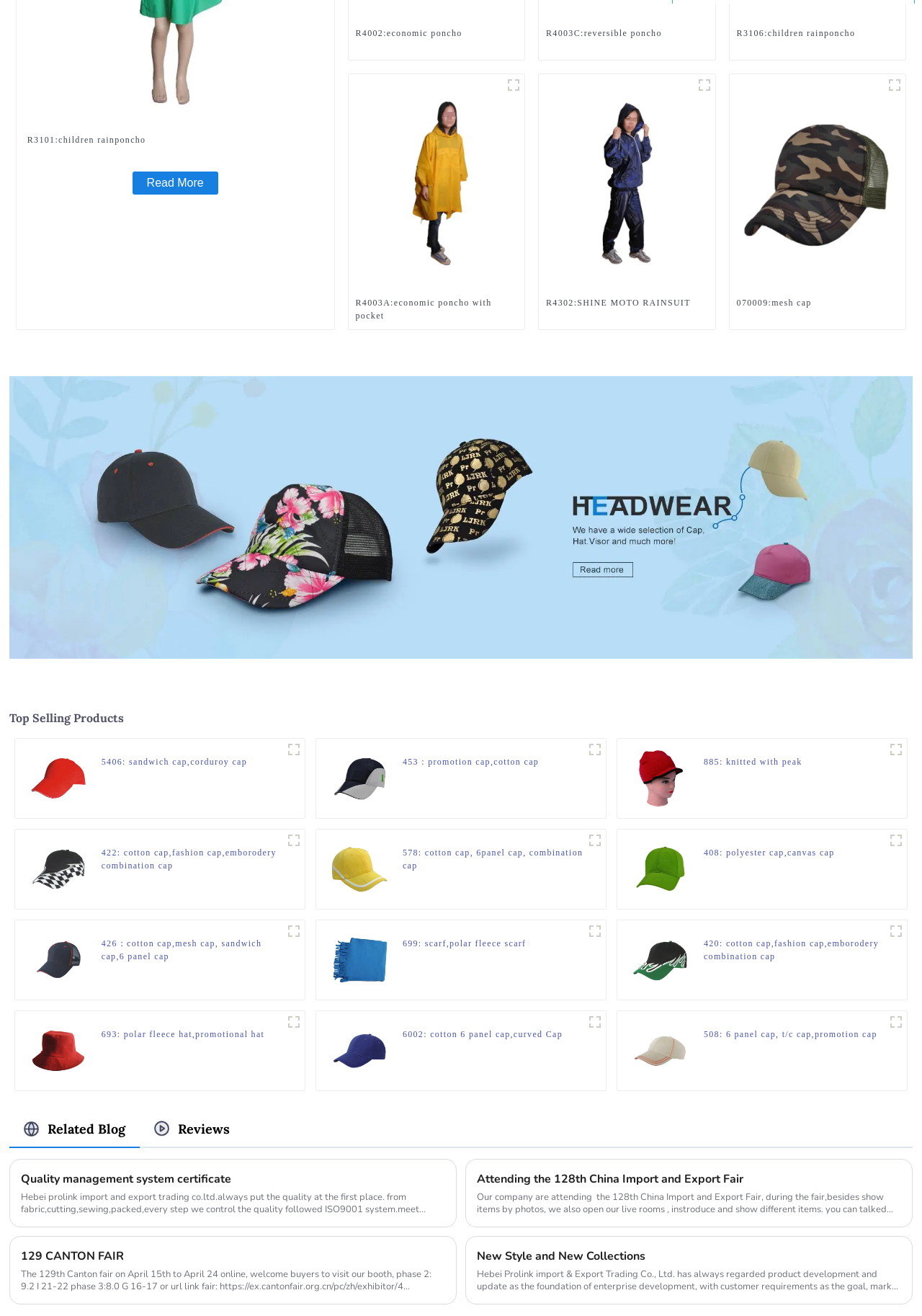Could you determine the bounding box coordinates of the clickable element to complete the instruction: "View the 'R4002:economic poncho' product"? Provide the coordinates as four float numbers between 0 and 1, i.e., [left, top, right, bottom].

[0.386, 0.02, 0.561, 0.04]